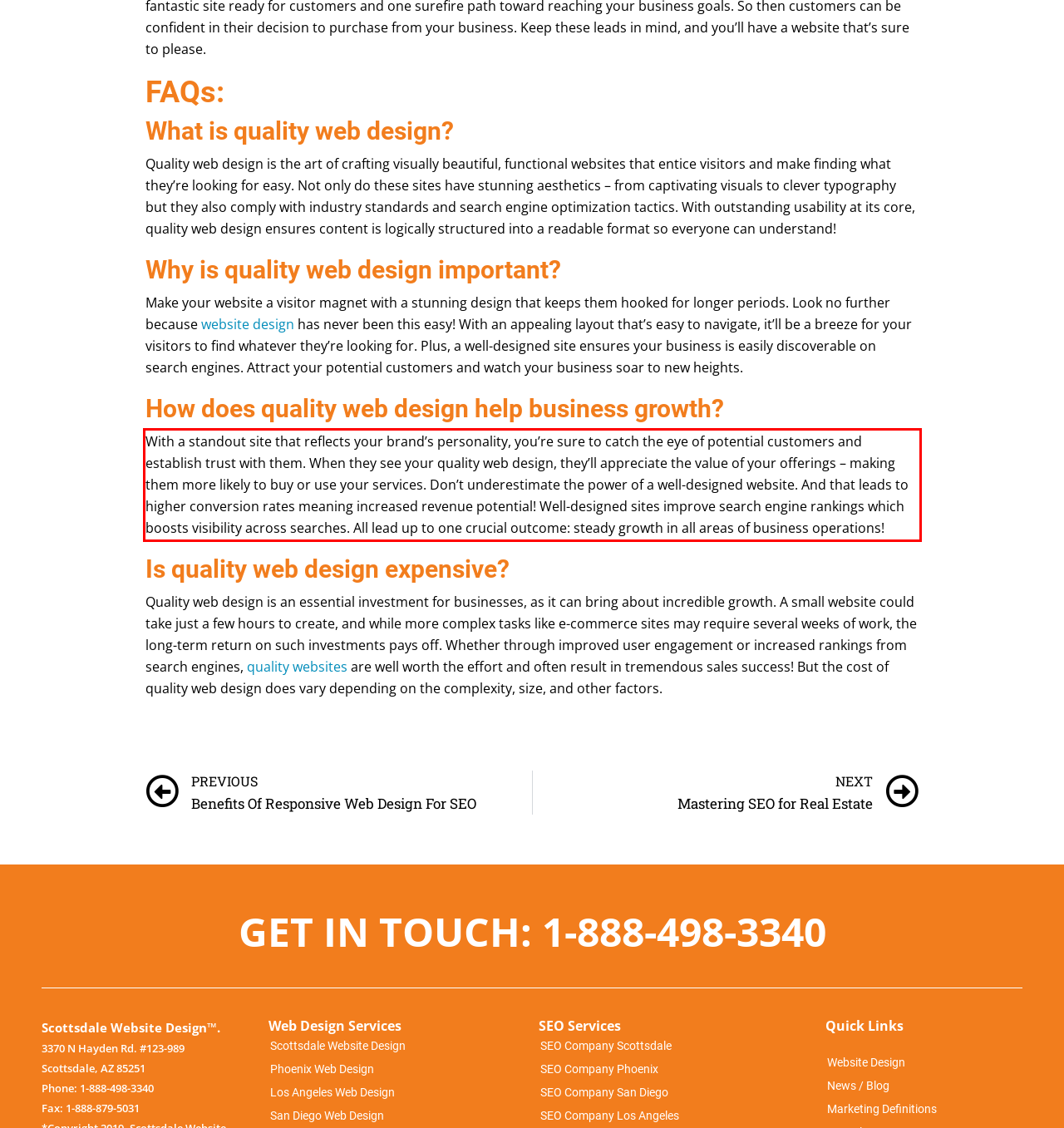Examine the screenshot of the webpage, locate the red bounding box, and generate the text contained within it.

With a standout site that reflects your brand’s personality, you’re sure to catch the eye of potential customers and establish trust with them. When they see your quality web design, they’ll appreciate the value of your offerings – making them more likely to buy or use your services. Don’t underestimate the power of a well-designed website. And that leads to higher conversion rates meaning increased revenue potential! Well-designed sites improve search engine rankings which boosts visibility across searches. All lead up to one crucial outcome: steady growth in all areas of business operations!